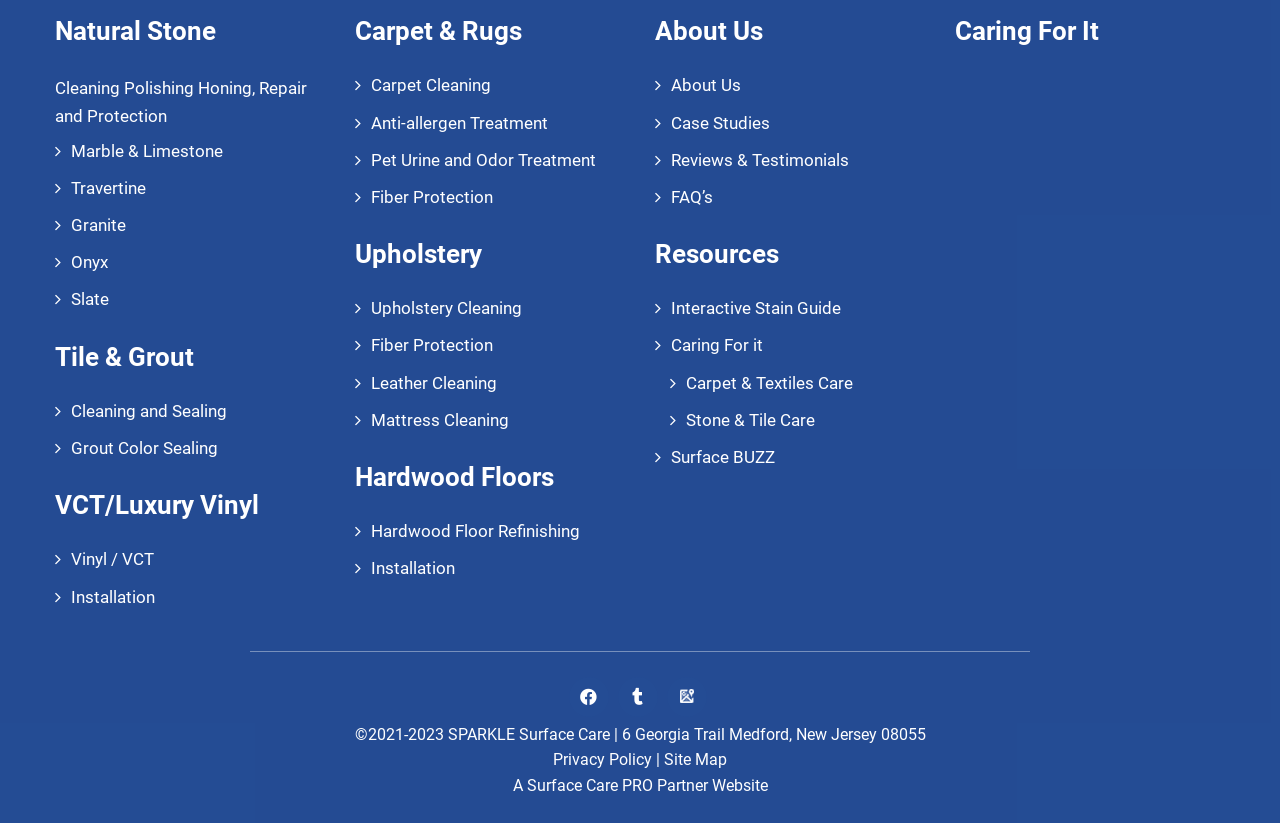Examine the image and give a thorough answer to the following question:
What services are offered for natural stone?

Based on the webpage, under the 'Natural Stone' heading, there are links to various services such as cleaning, polishing, honing, repair, and protection, indicating that these services are offered for natural stone.